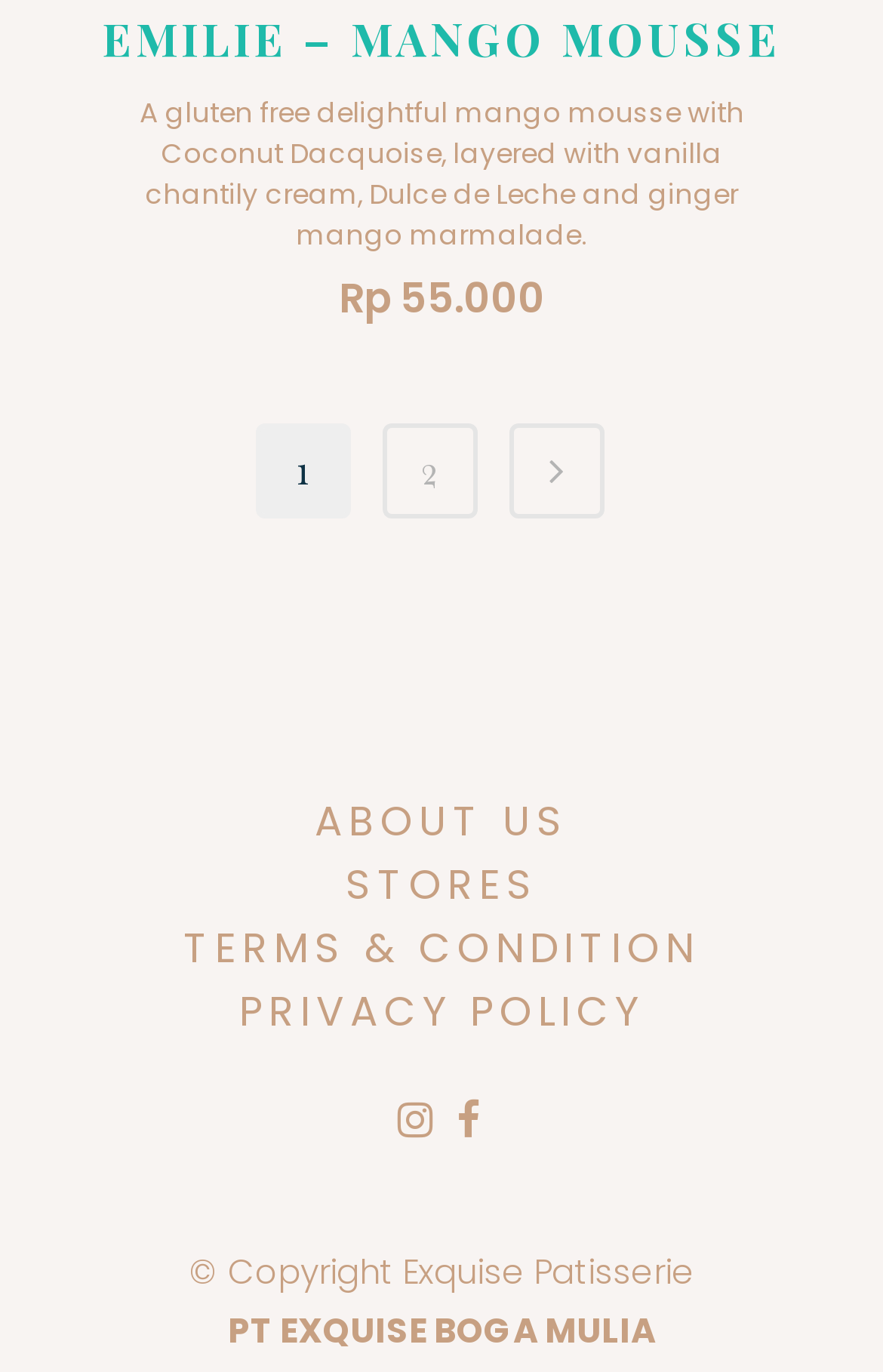What is the copyright information at the bottom of the webpage?
Provide a concise answer using a single word or phrase based on the image.

Copyright Exquise Patisserie